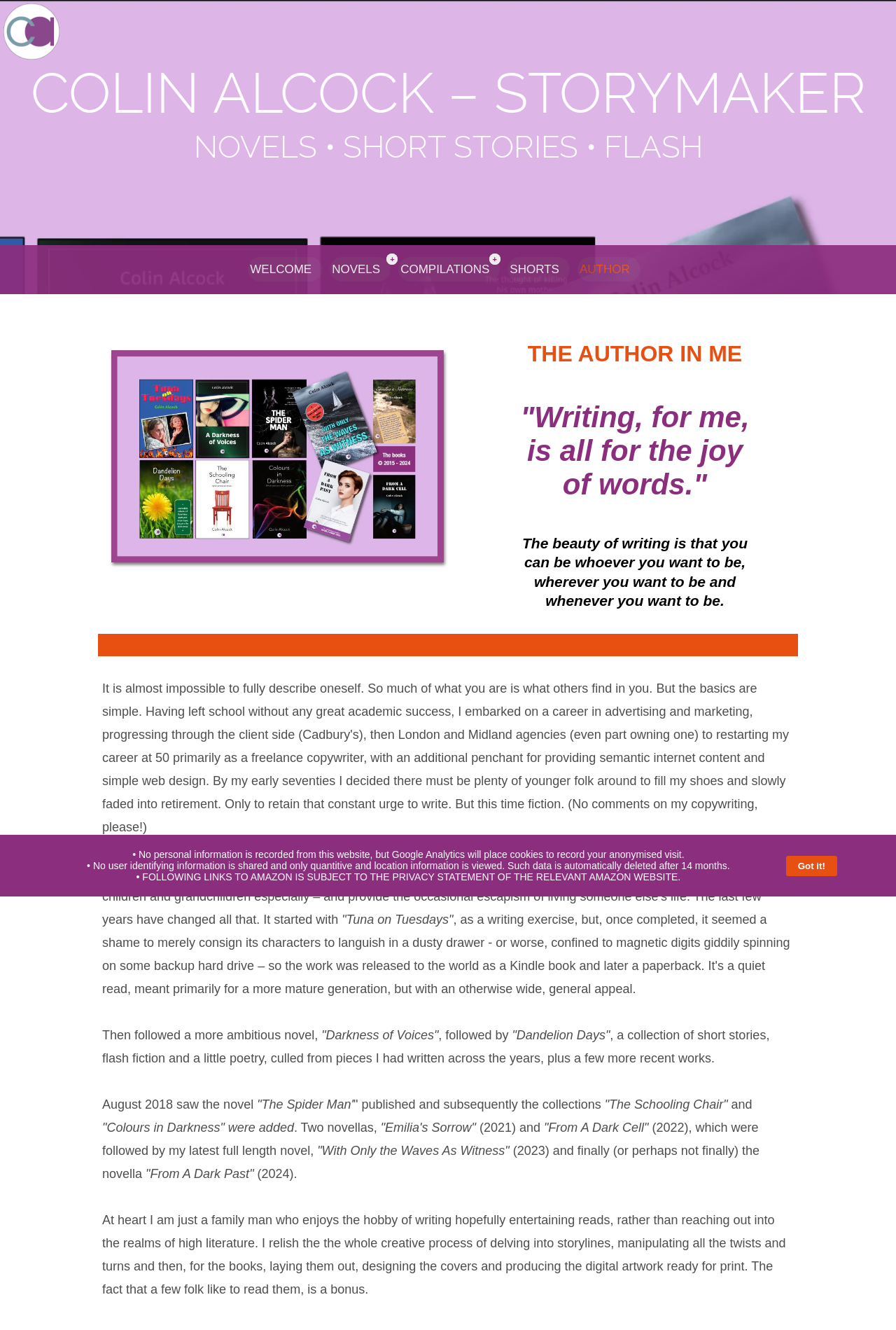Please use the details from the image to answer the following question comprehensively:
How many collections are mentioned?

The collections mentioned are 'Dandelion Days', 'The Schooling Chair', and 'Colours in Darkness', which are all mentioned as separate collections of short stories, flash fiction, and poetry.